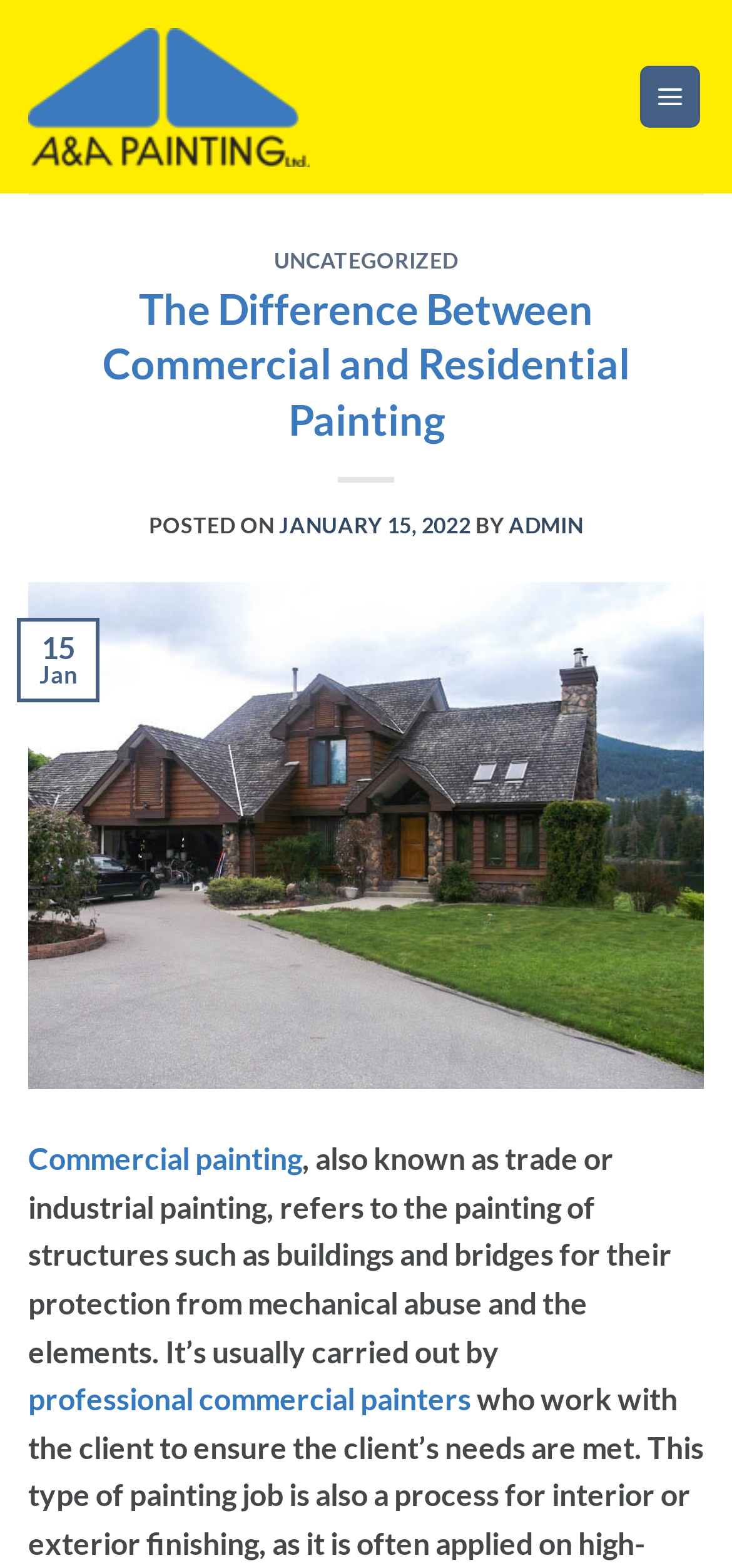Provide an in-depth description of the elements and layout of the webpage.

The webpage is about the differences between commercial and residential painting. At the top left, there is a link to "A&A Painting Ltd." accompanied by an image with the same name. On the top right, there is a menu link labeled "Menu" that controls the main menu.

Below the menu, there is a header section with two headings. The first heading is "UNCATEGORIZED" with a link to the same title. The second heading is "The Difference Between Commercial and Residential Painting". Below this heading, there is a post information section with the text "POSTED ON", a link to the date "JANUARY 15, 2022", and a link to the author "ADMIN".

To the right of the post information section, there is a large image of a "beautiful big house". Below the image, there is a table with the date "15" and the month "Jan" displayed.

Further down the page, there is a link to "Commercial painting" followed by a paragraph of text that explains what commercial painting is. The text also includes a link to "professional commercial painters".